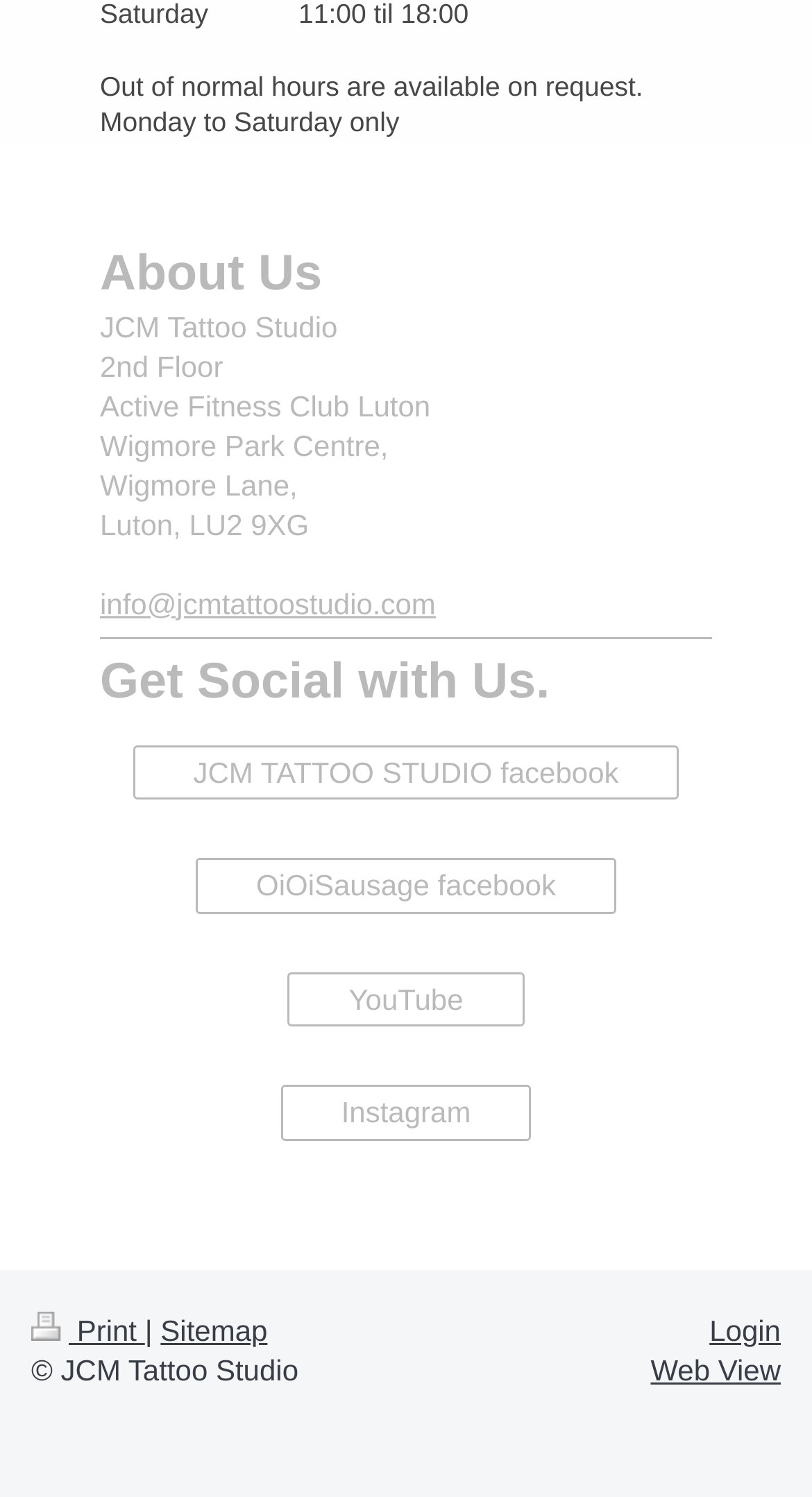What is the copyright information of the website? Based on the screenshot, please respond with a single word or phrase.

JCM Tattoo Studio